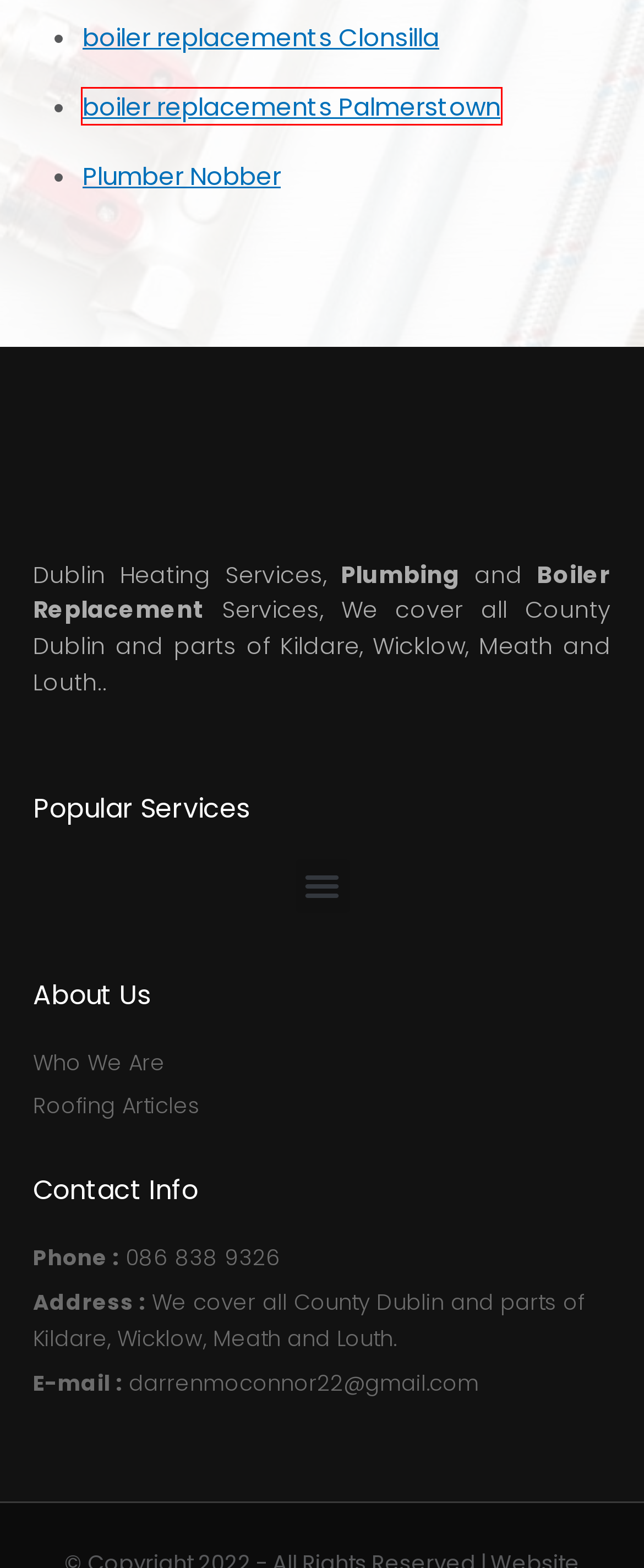Please examine the screenshot provided, which contains a red bounding box around a UI element. Select the webpage description that most accurately describes the new page displayed after clicking the highlighted element. Here are the candidates:
A. Sitemap - Dublin Heating Services | Local Plumbing & Heating
B. Top Boiler Replacements in Palmerstown - Trusted & Efficient
C. Fast Boiler Replacements Dublin - Gas, Solar, Electric
D. Roofing Blog & Articles | Guttering Services Dublin
E. Top Boiler Repair in Kentstown - Trusted & Efficient
F. Top Boiler Replacements in Clonsilla - Trusted & Efficient
G. Digital Marketing Agency Based in Dublin | SEO & PPC
H. Plumber Nobber | 24/7 Emergency Plumbing Service | Call 086 838 9326

B